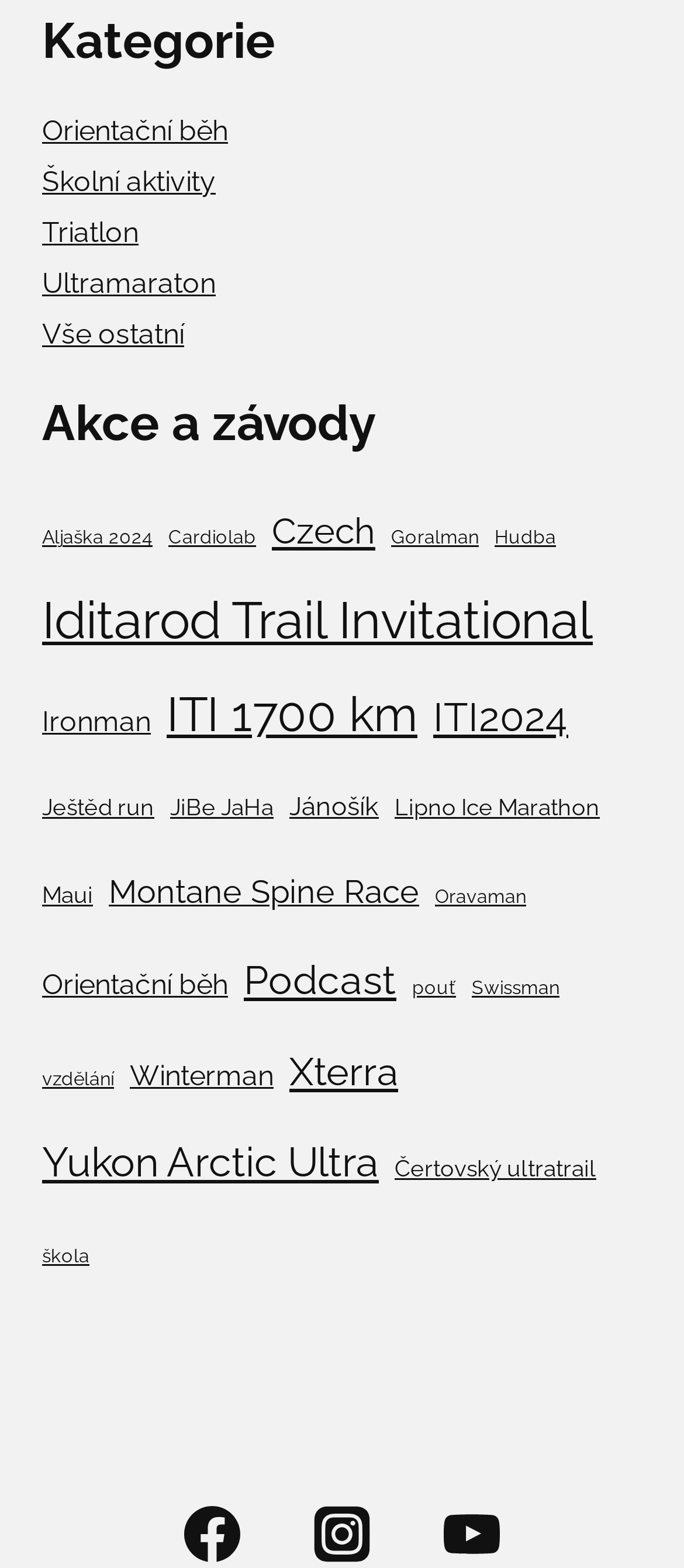Please specify the bounding box coordinates of the clickable section necessary to execute the following command: "Click on Orientační běh".

[0.062, 0.073, 0.333, 0.094]